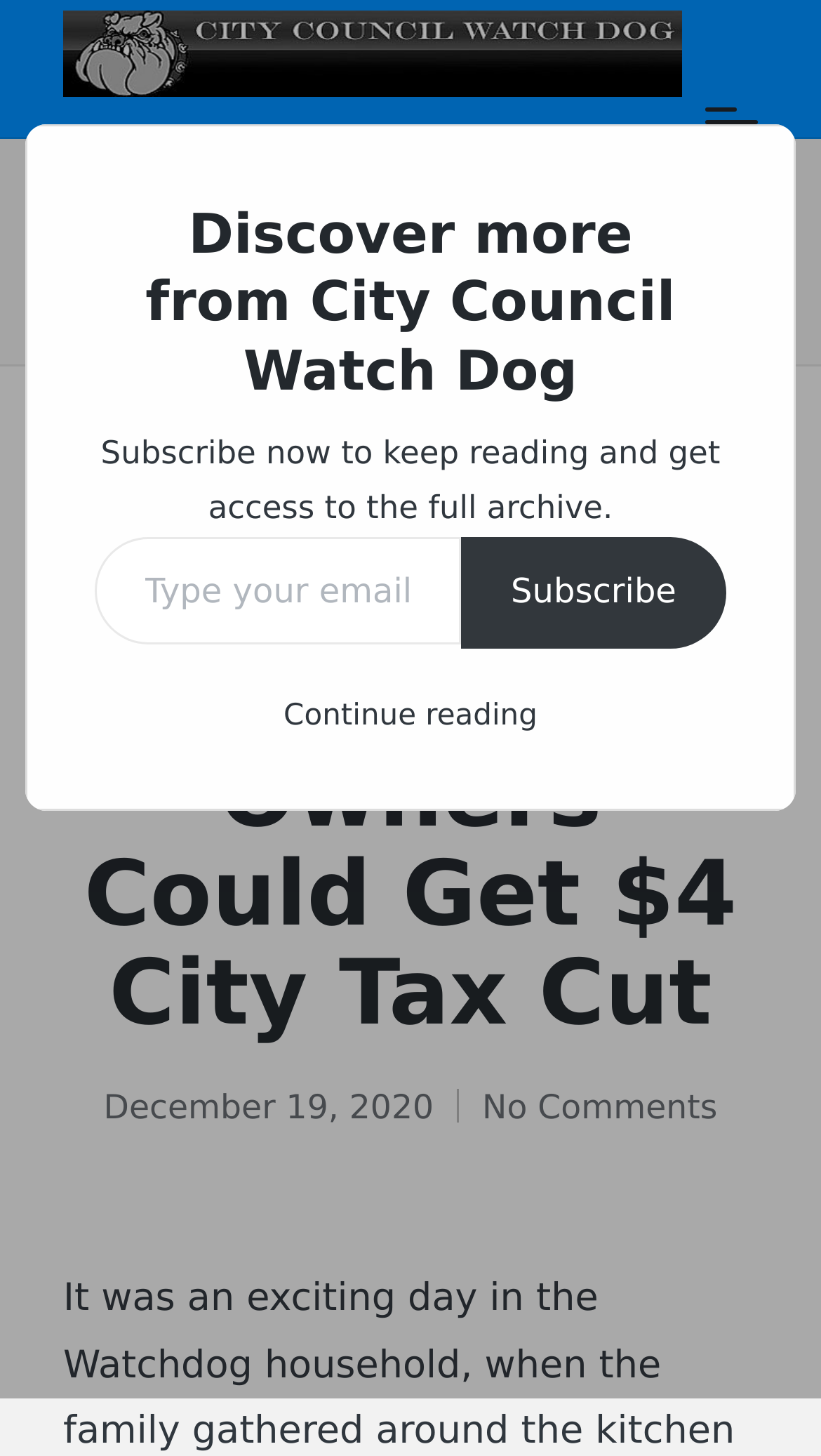Please find the bounding box coordinates of the element that must be clicked to perform the given instruction: "Click on the 'Menu' button". The coordinates should be four float numbers from 0 to 1, i.e., [left, top, right, bottom].

[0.859, 0.074, 0.923, 0.094]